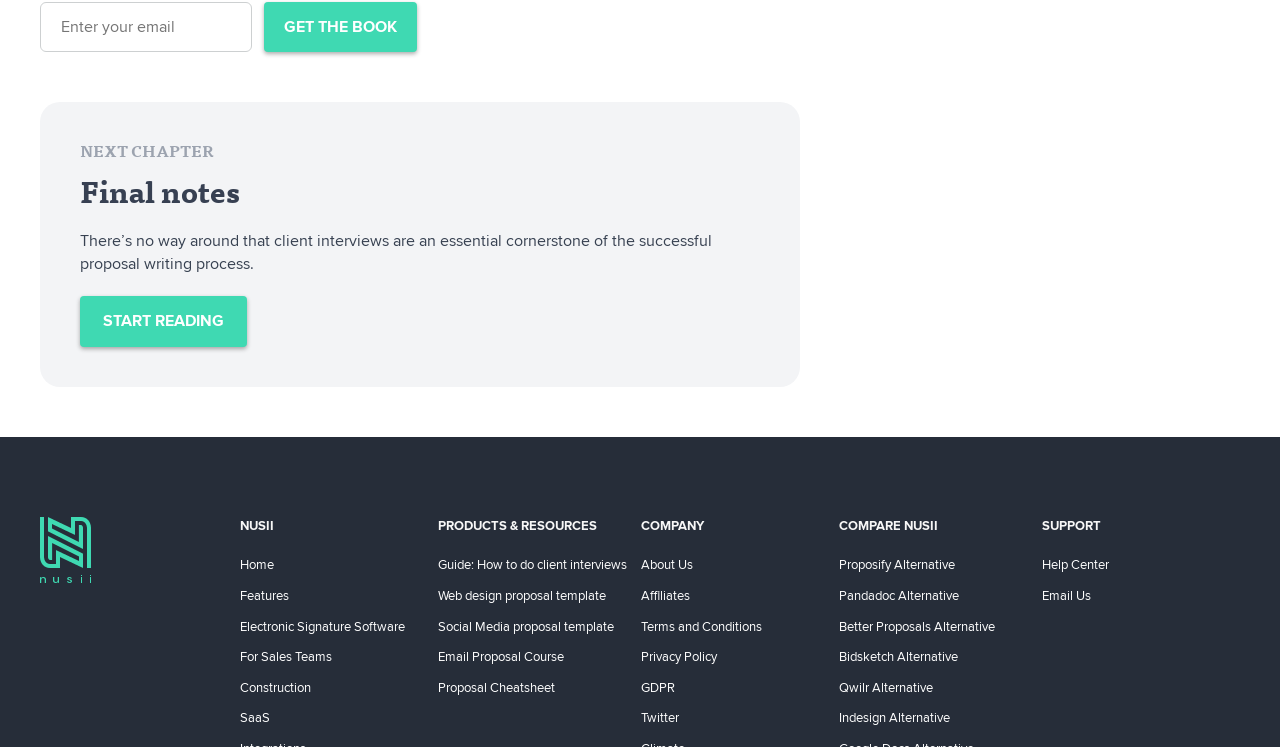Bounding box coordinates are to be given in the format (top-left x, top-left y, bottom-right x, bottom-right y). All values must be floating point numbers between 0 and 1. Provide the bounding box coordinate for the UI element described as: Features

[0.188, 0.784, 0.226, 0.808]